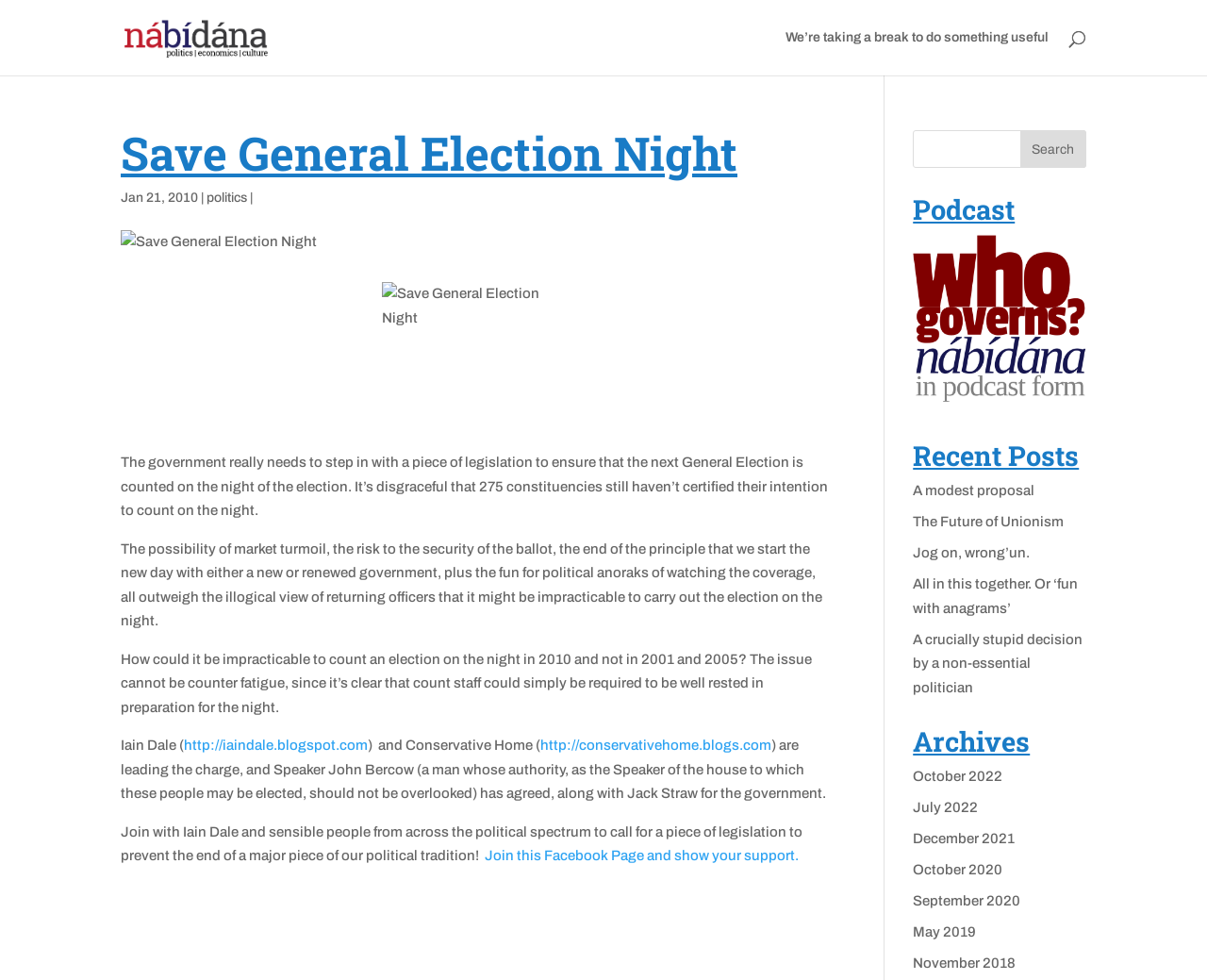Please identify the bounding box coordinates of the clickable area that will fulfill the following instruction: "Search for something". The coordinates should be in the format of four float numbers between 0 and 1, i.e., [left, top, right, bottom].

[0.1, 0.0, 0.9, 0.001]